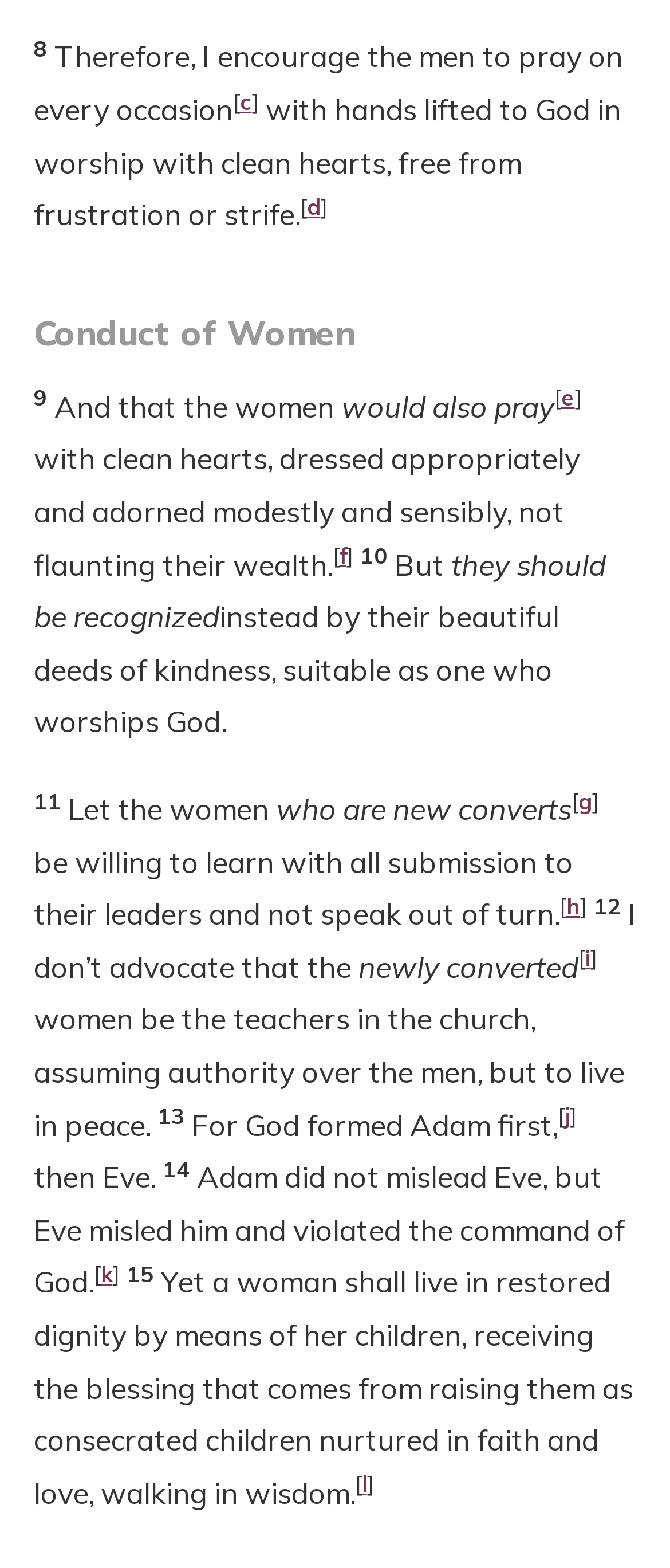Identify the bounding box coordinates of the section to be clicked to complete the task described by the following instruction: "Click the link 'h'". The coordinates should be four float numbers between 0 and 1, formatted as [left, top, right, bottom].

[0.845, 0.569, 0.865, 0.586]